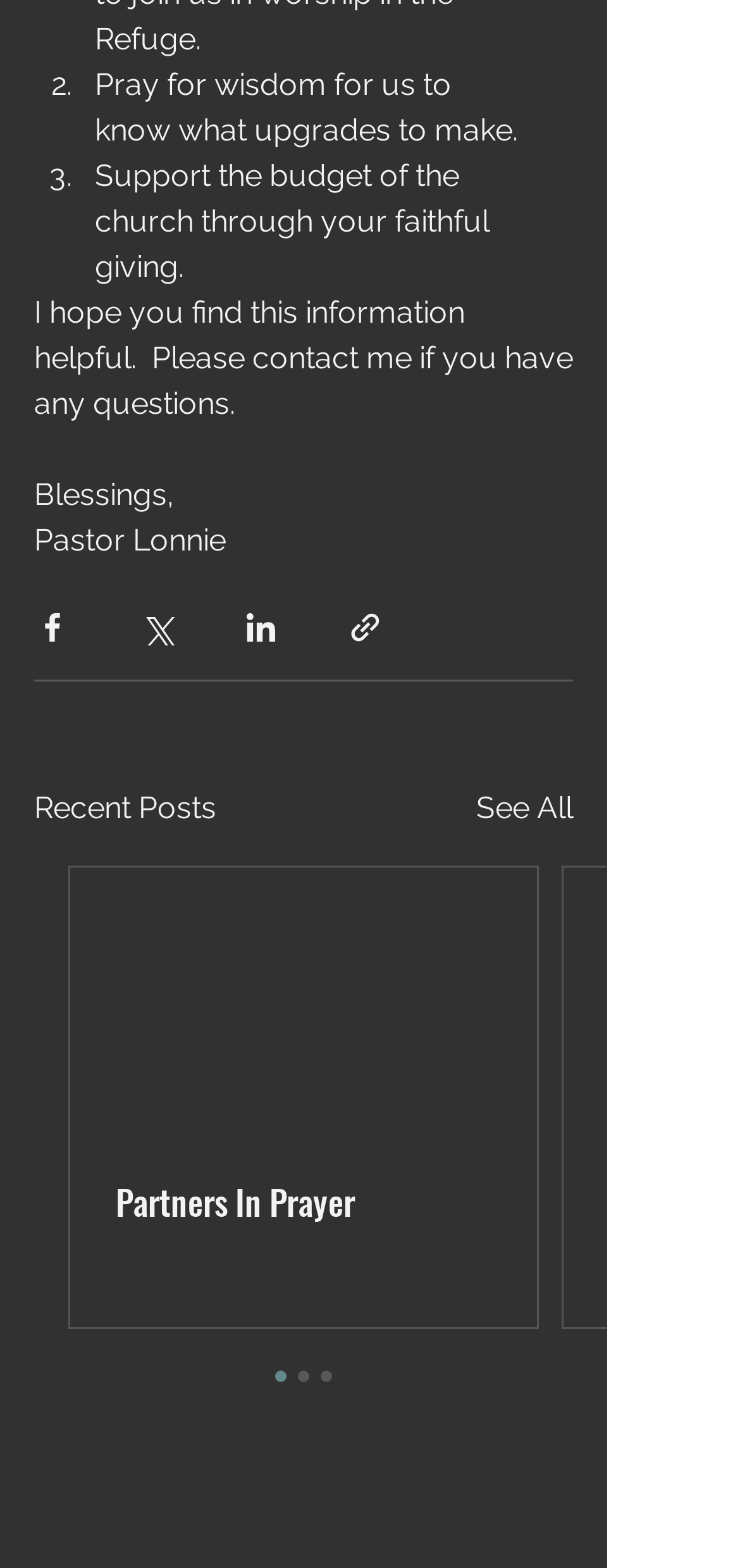What is the pastor's name?
Answer the question with as much detail as possible.

The pastor's name is mentioned at the bottom of the webpage, below the text 'I hope you find this information helpful.  Please contact me if you have any questions.' It is written as 'Blessings, Pastor Lonnie'.